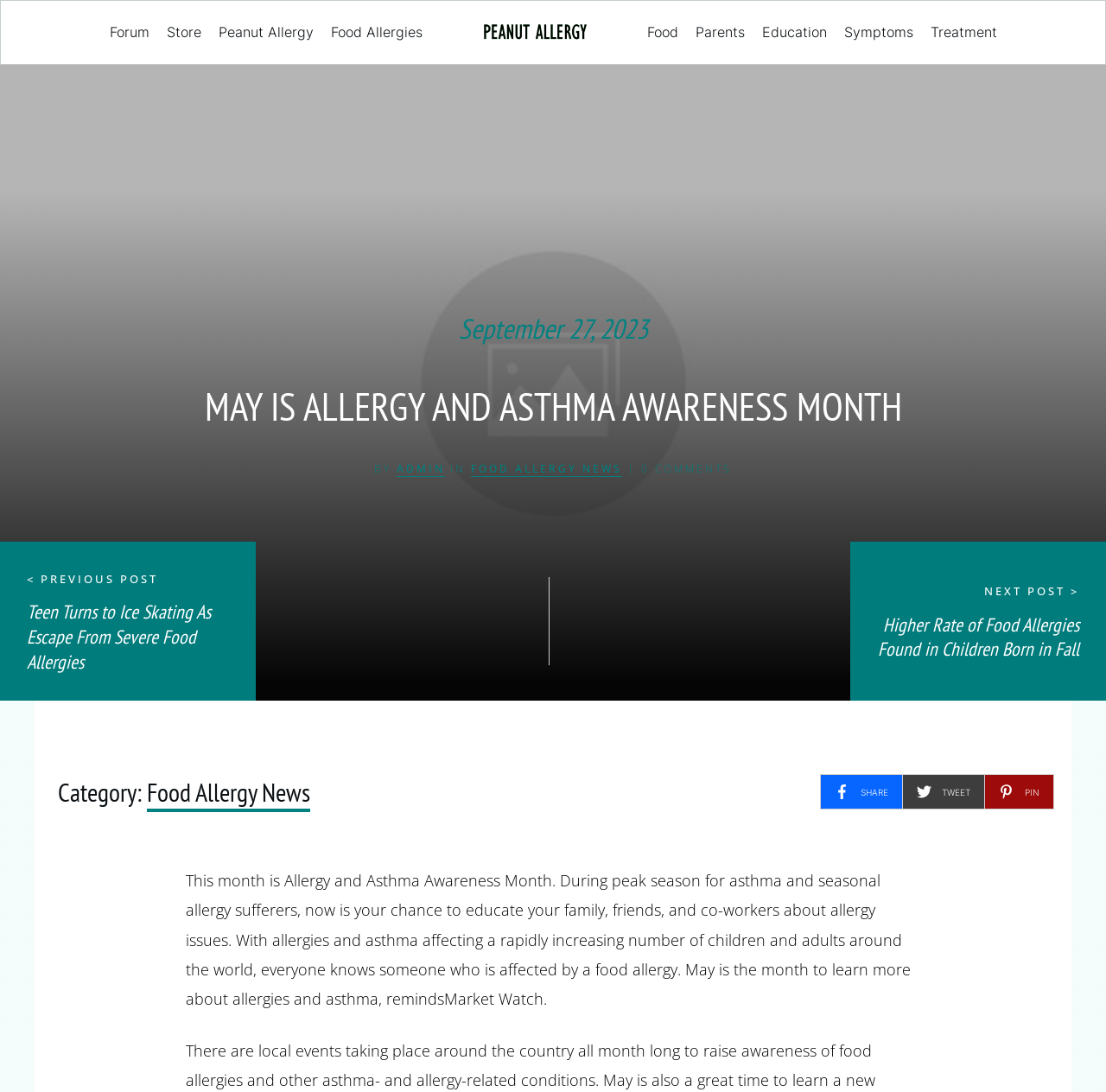Provide your answer in a single word or phrase: 
What is the purpose of the current month?

To educate about allergy issues